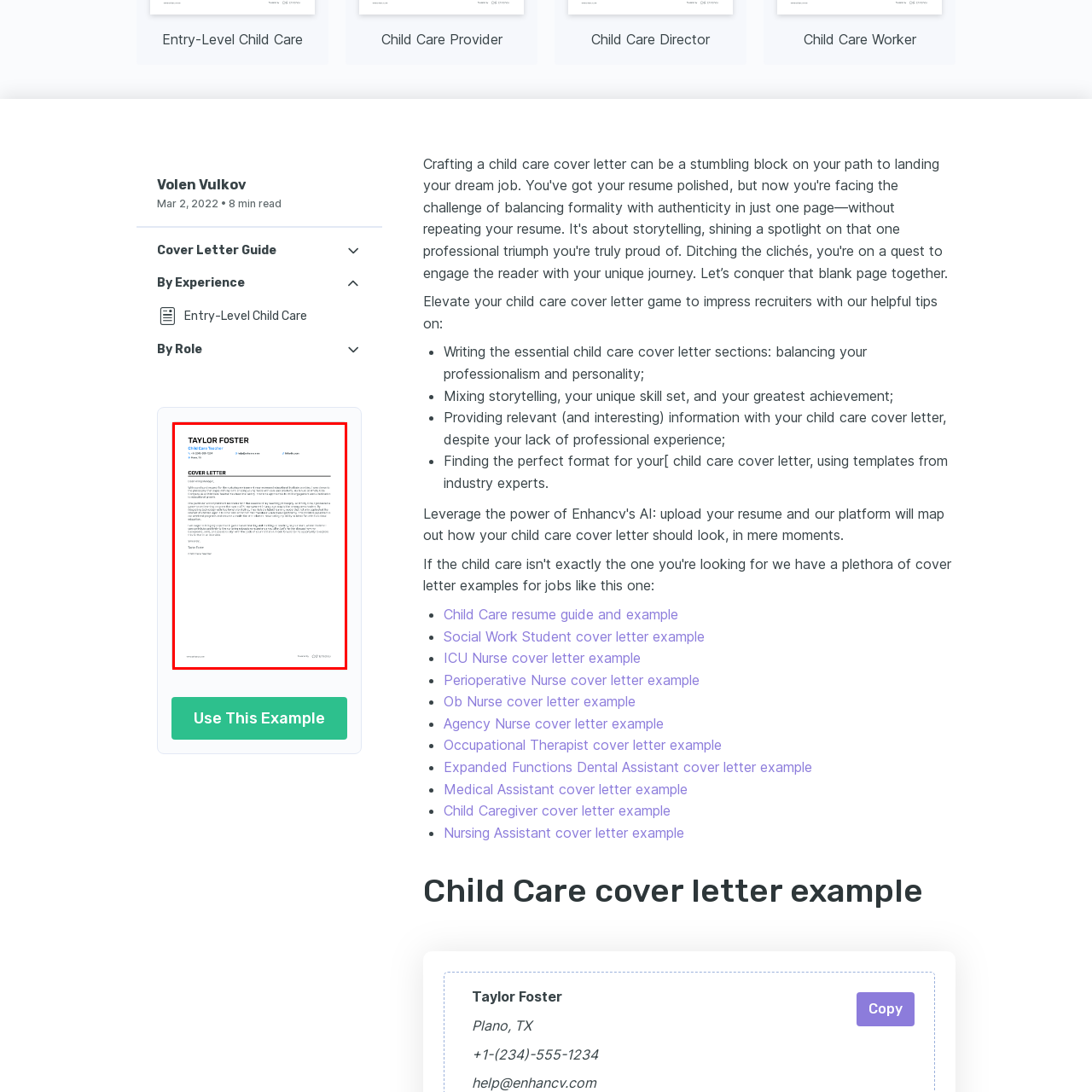Write a comprehensive caption detailing the image within the red boundary.

The image features a professional cover letter belonging to an individual named Taylor Foster, who is applying for a position as a Child Care Teacher. The letter is formatted in a clean, modern design, with the applicant's contact information prominently displayed at the top, including their phone number and email address, along with their location in Plano, TX. 

The heading "COVER LETTER" is centered beneath the contact details, followed by an introductory paragraph that outlines their enthusiasm for the role and highlights relevant skills and experience in child care. The layout is structured to convey professionalism, with clear sections that guide the reader through the applicant's qualifications.

This cover letter serves as a strong representation of the applicant's intent and qualifications, tailored specifically for positions in child care, showcasing their commitment to fostering a positive learning environment for children.